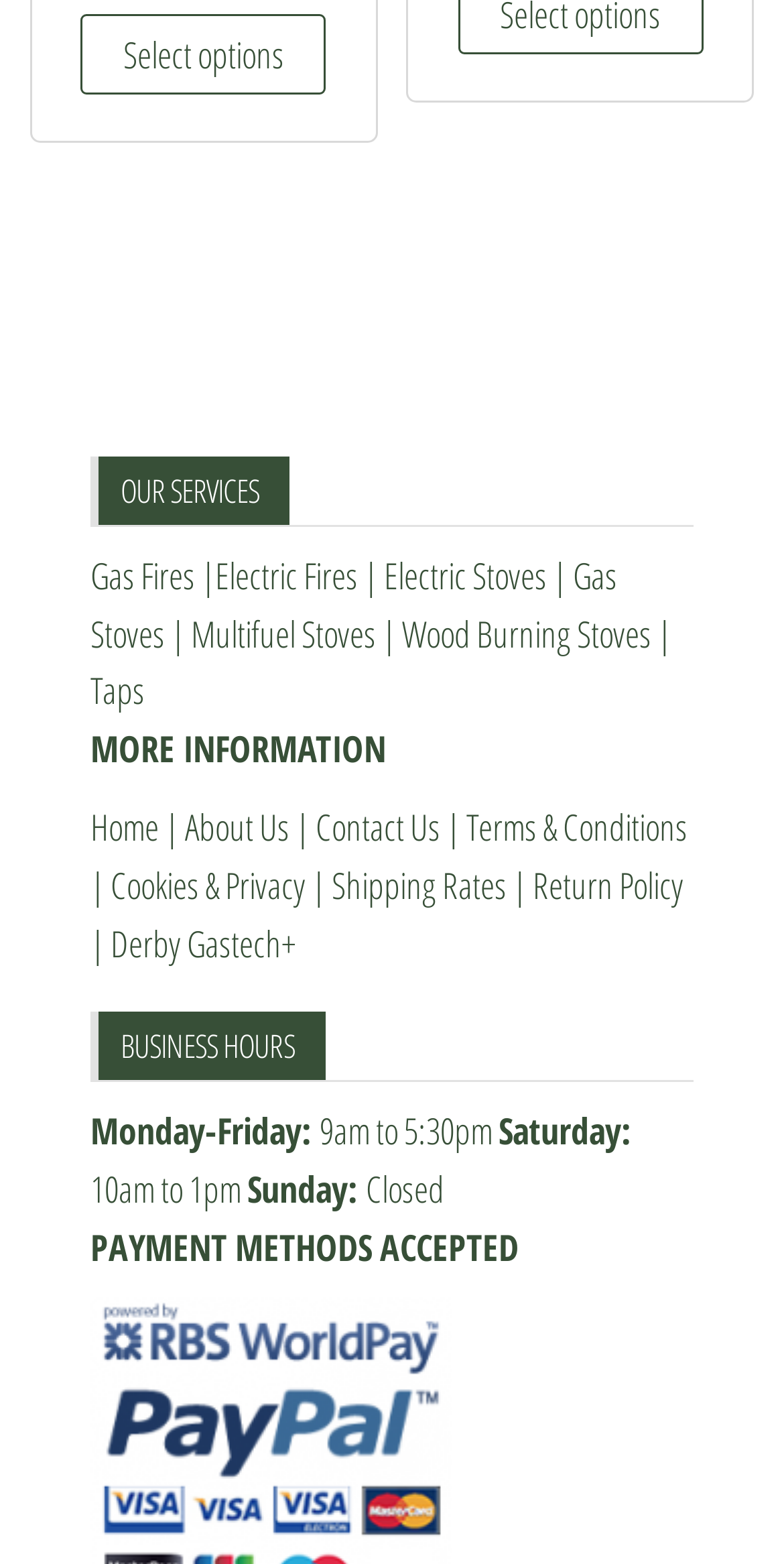From the webpage screenshot, predict the bounding box of the UI element that matches this description: "Taps".

[0.115, 0.426, 0.185, 0.457]